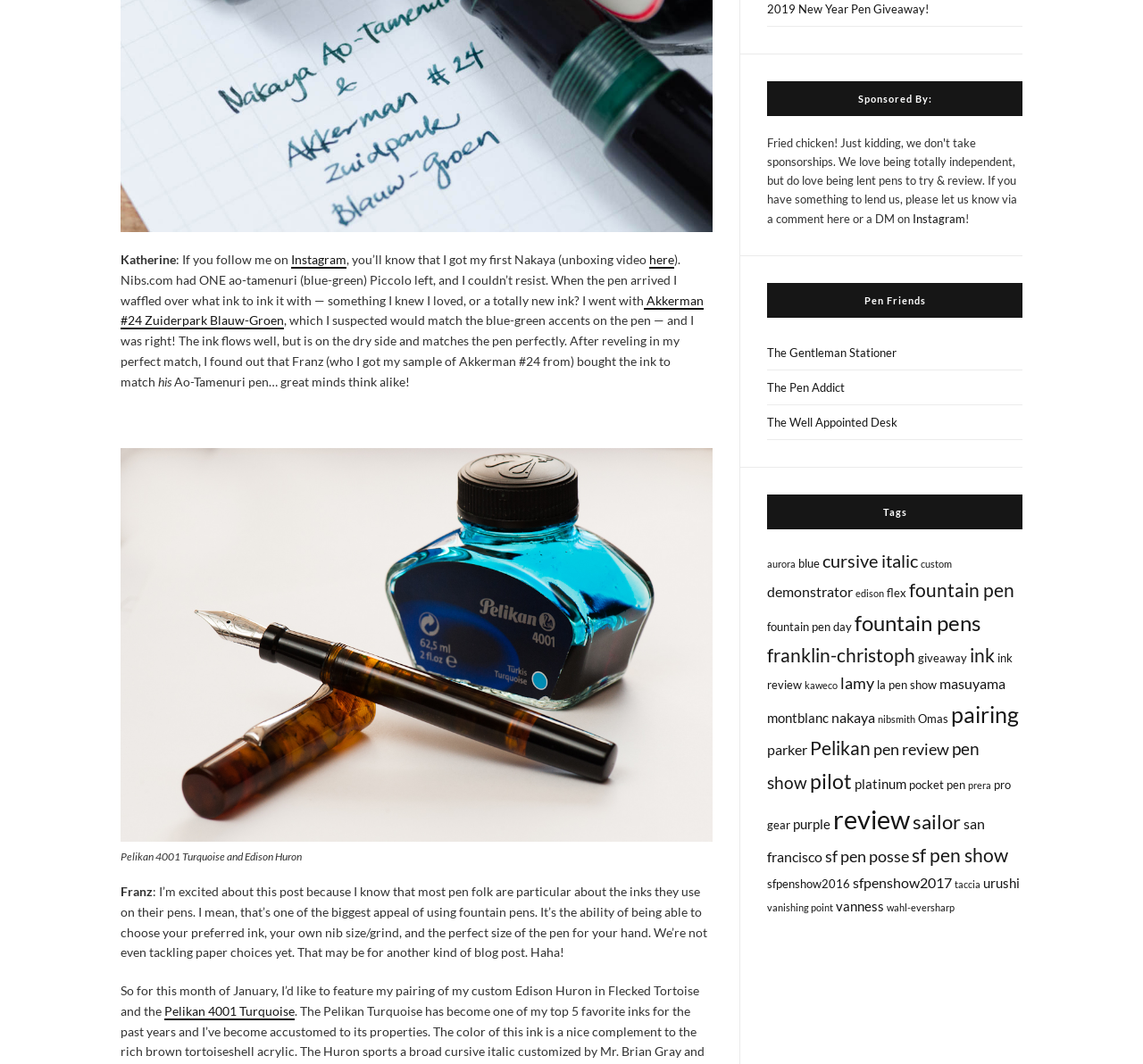Please provide a brief answer to the following inquiry using a single word or phrase:
What is the author's name?

Katherine